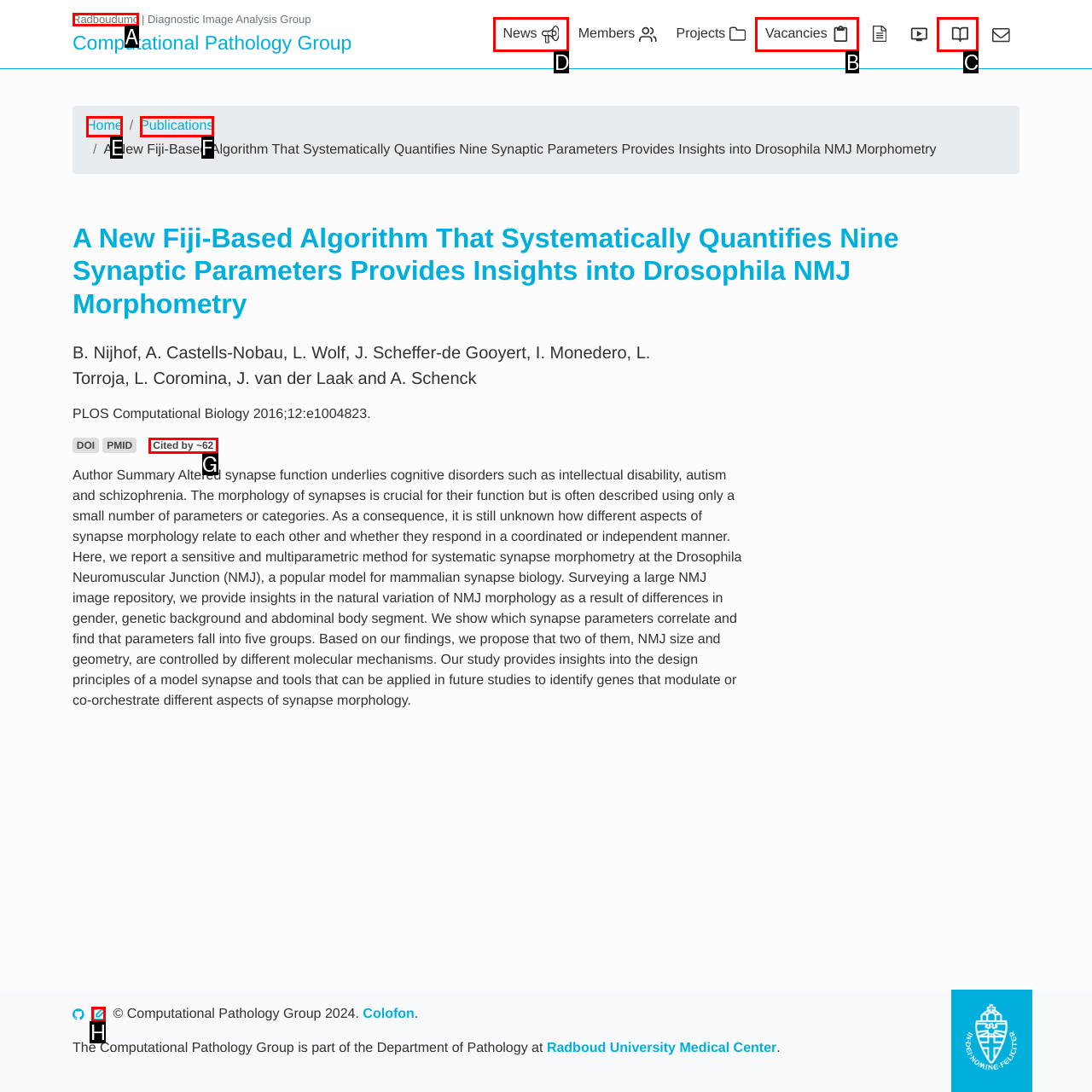Decide which UI element to click to accomplish the task: Click on the News link
Respond with the corresponding option letter.

D